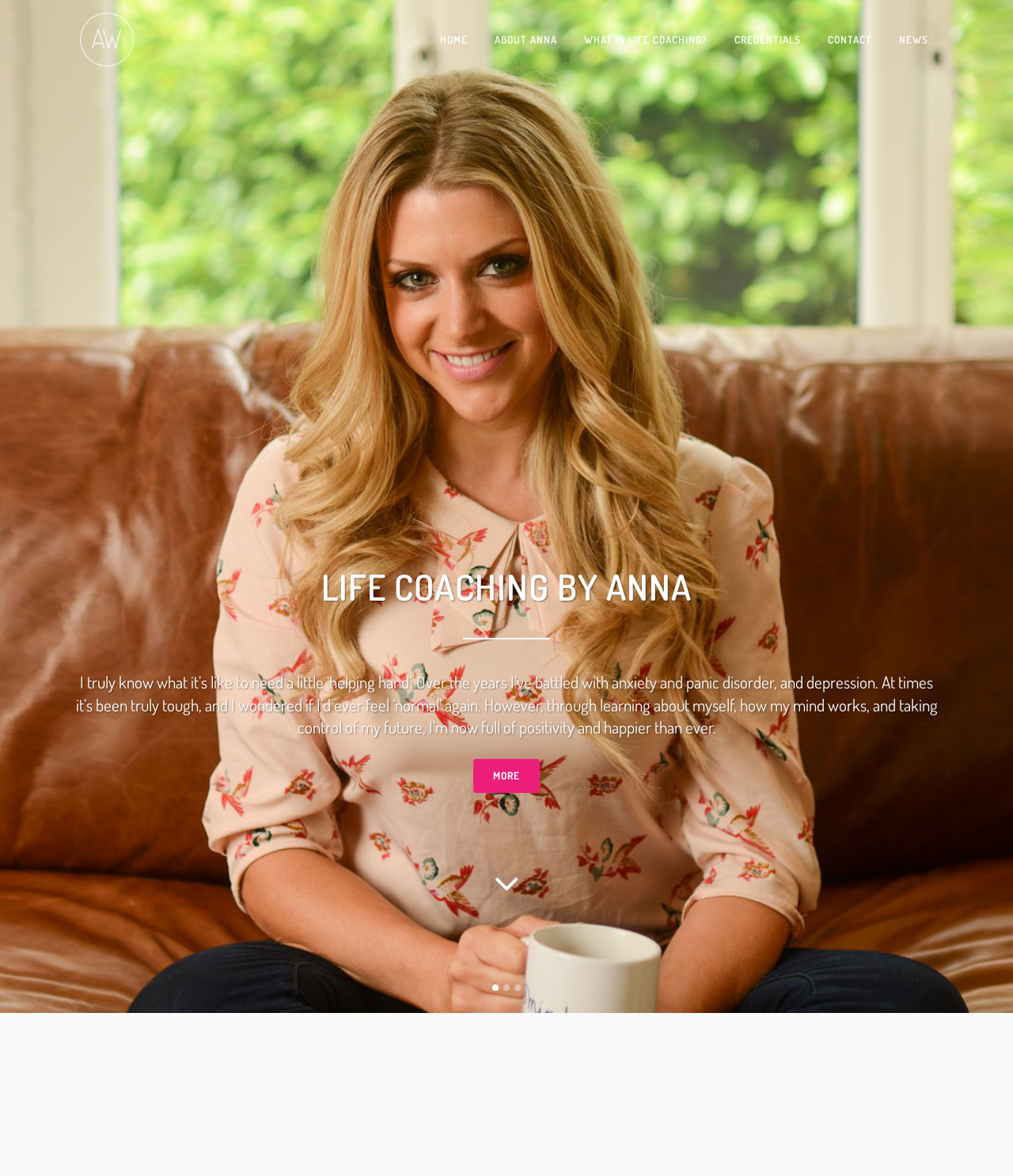What is the shape of the icon after 'WHAT IS LIFE COACHING?' link?
Refer to the image and respond with a one-word or short-phrase answer.

Unknown